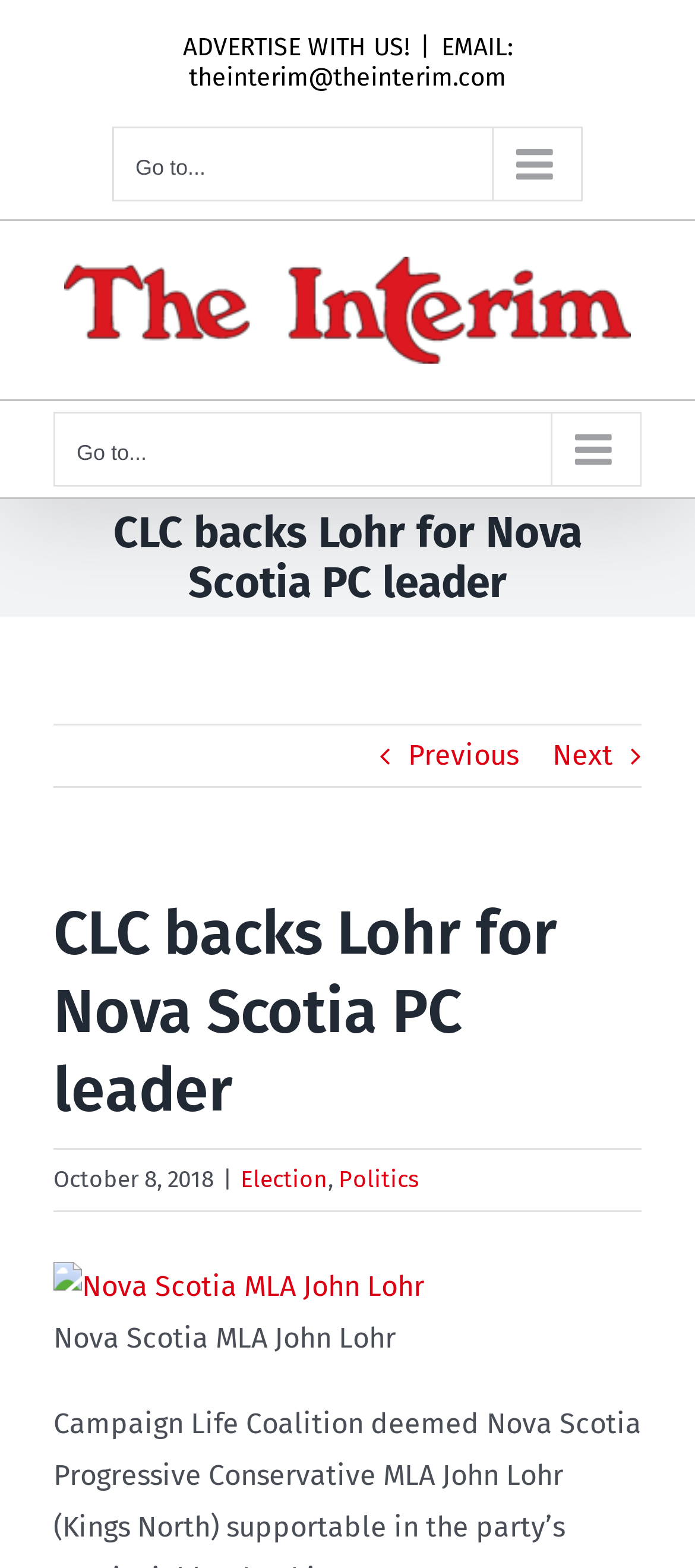Determine the bounding box coordinates for the area that should be clicked to carry out the following instruction: "View the 'Nova Scotia MLA John Lohr' page".

[0.077, 0.809, 0.61, 0.831]